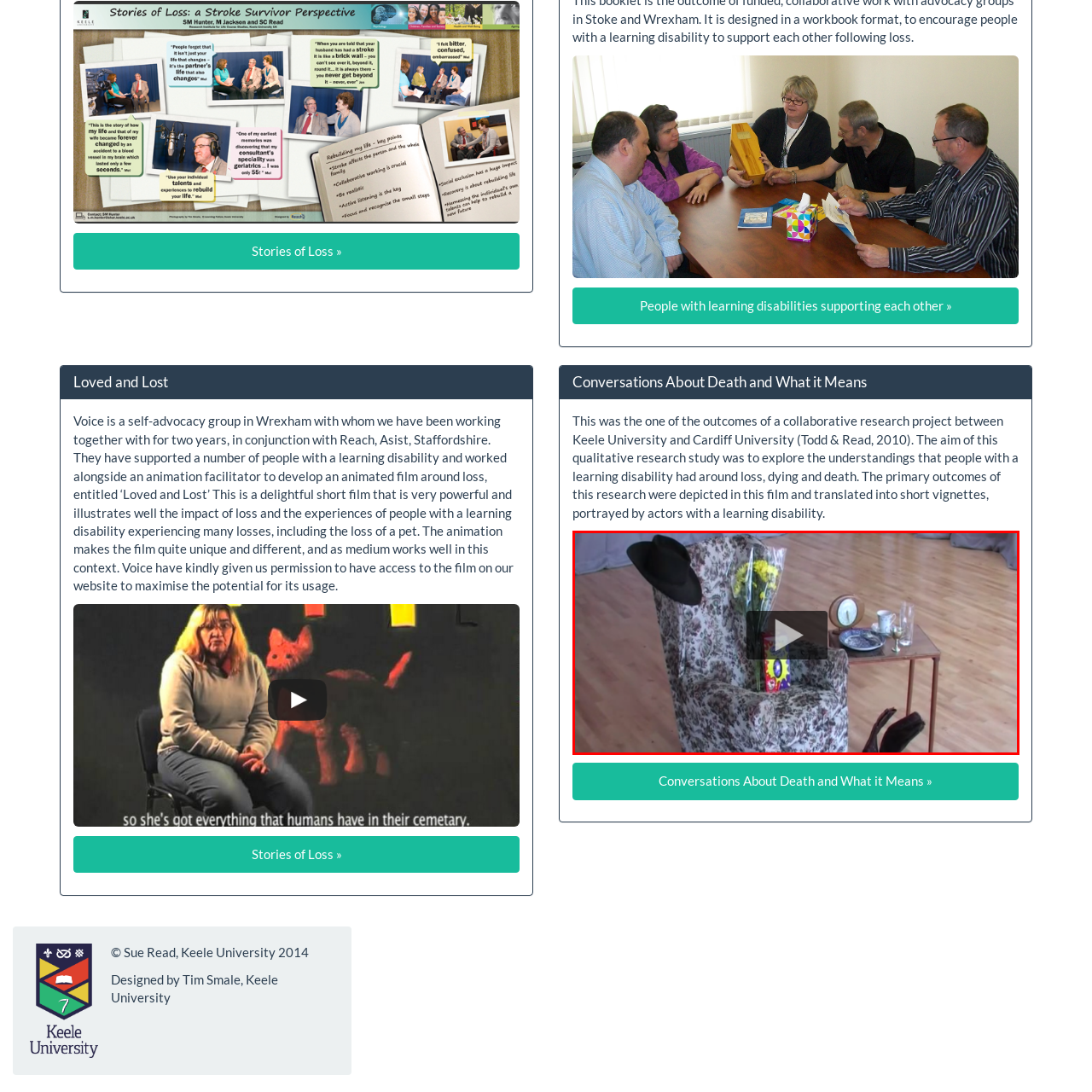Concentrate on the image section marked by the red rectangle and answer the following question comprehensively, using details from the image: What color are the flowers in the bouquet?

In the image, I saw a bouquet of flowers next to the armchair. The caption specifically mentions that the flowers are bright yellow, which adds a touch of vibrancy to the somber scene.